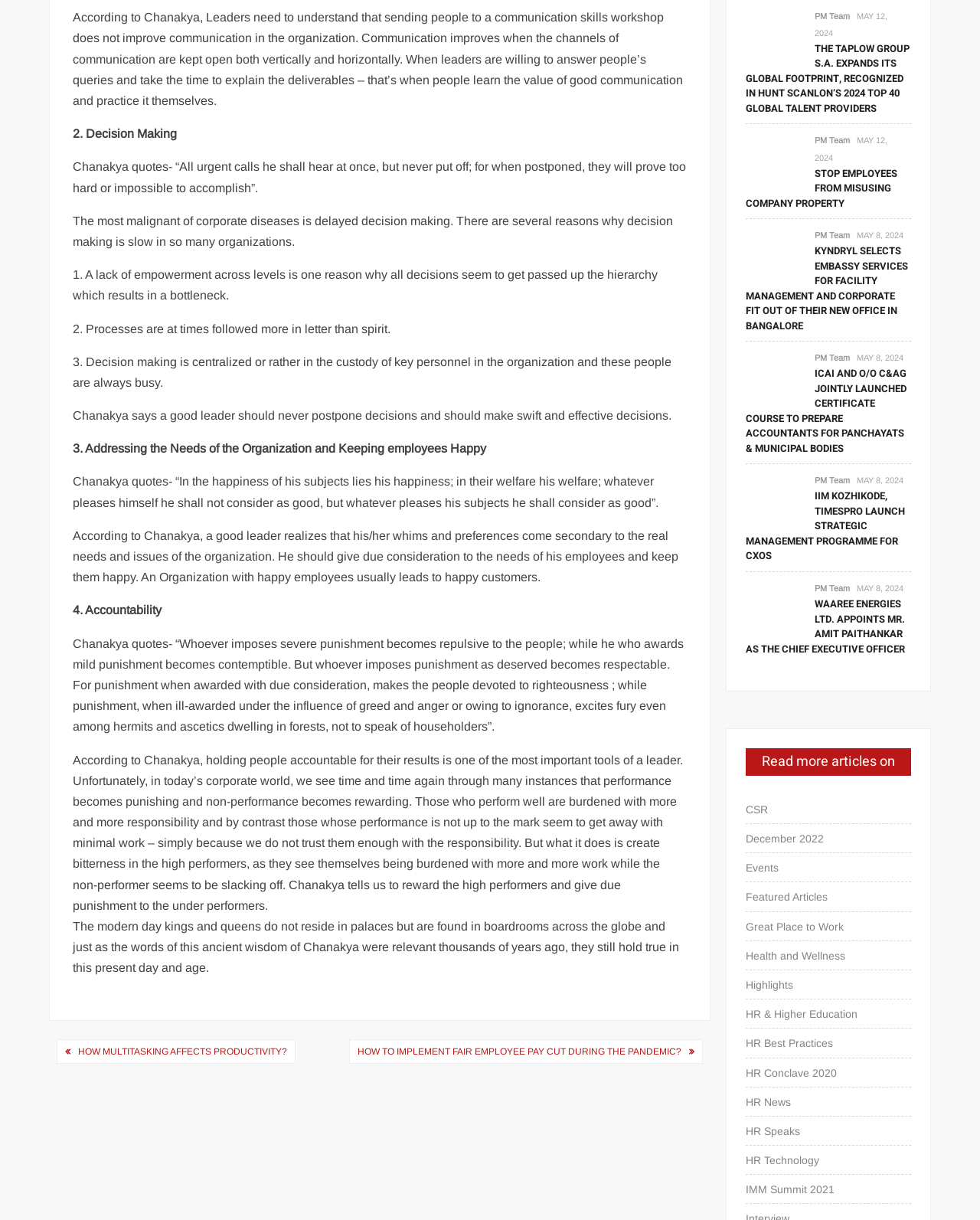Specify the bounding box coordinates of the element's region that should be clicked to achieve the following instruction: "Click on the 'Posts' navigation". The bounding box coordinates consist of four float numbers between 0 and 1, in the format [left, top, right, bottom].

[0.05, 0.852, 0.725, 0.872]